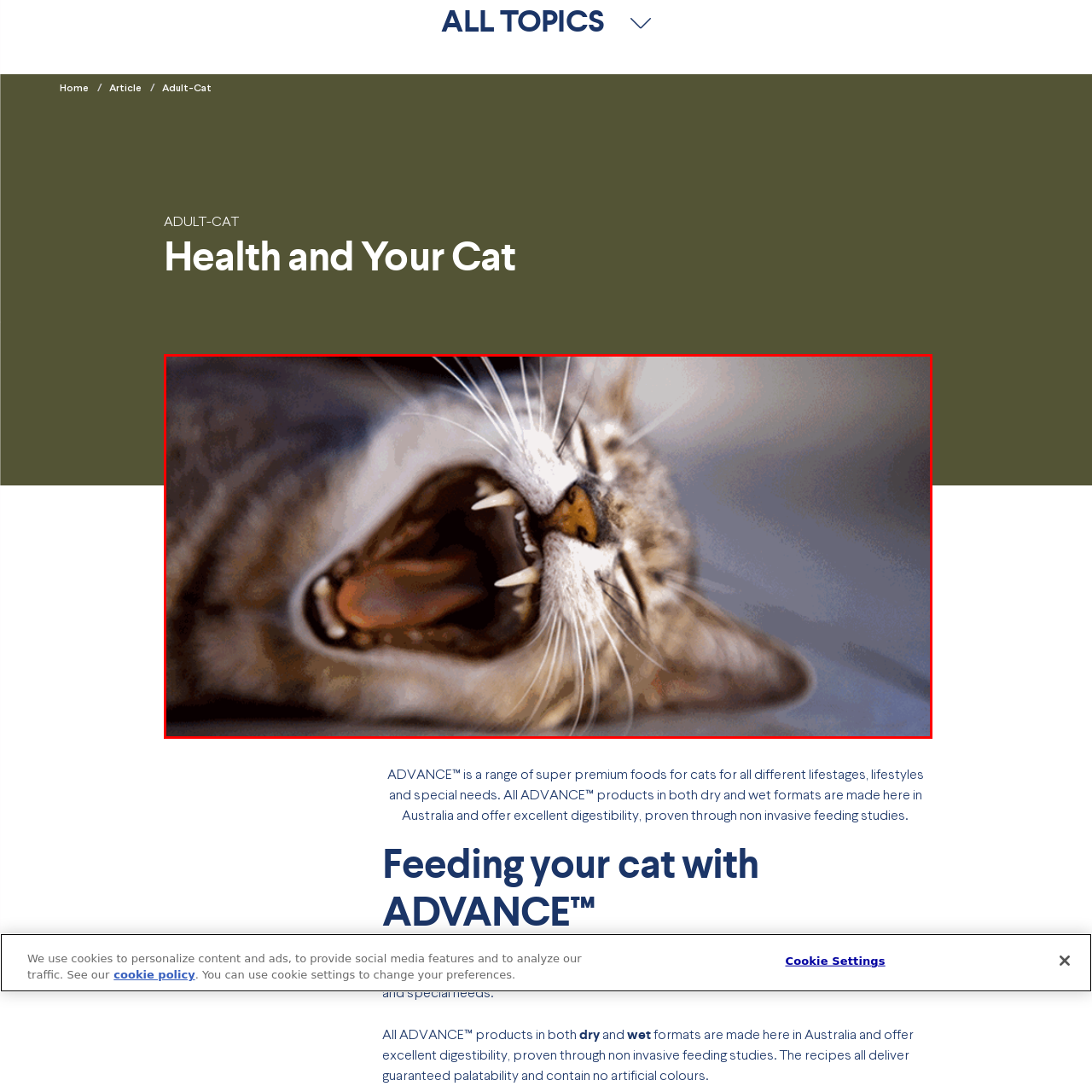What is the color of the cat's fur?
Analyze the image marked by the red bounding box and respond with an in-depth answer considering the visual clues.

The caption describes the cat's fur as a warm blend of browns and grays, with subtle stripes, which indicates that the cat's fur is a combination of these two colors.